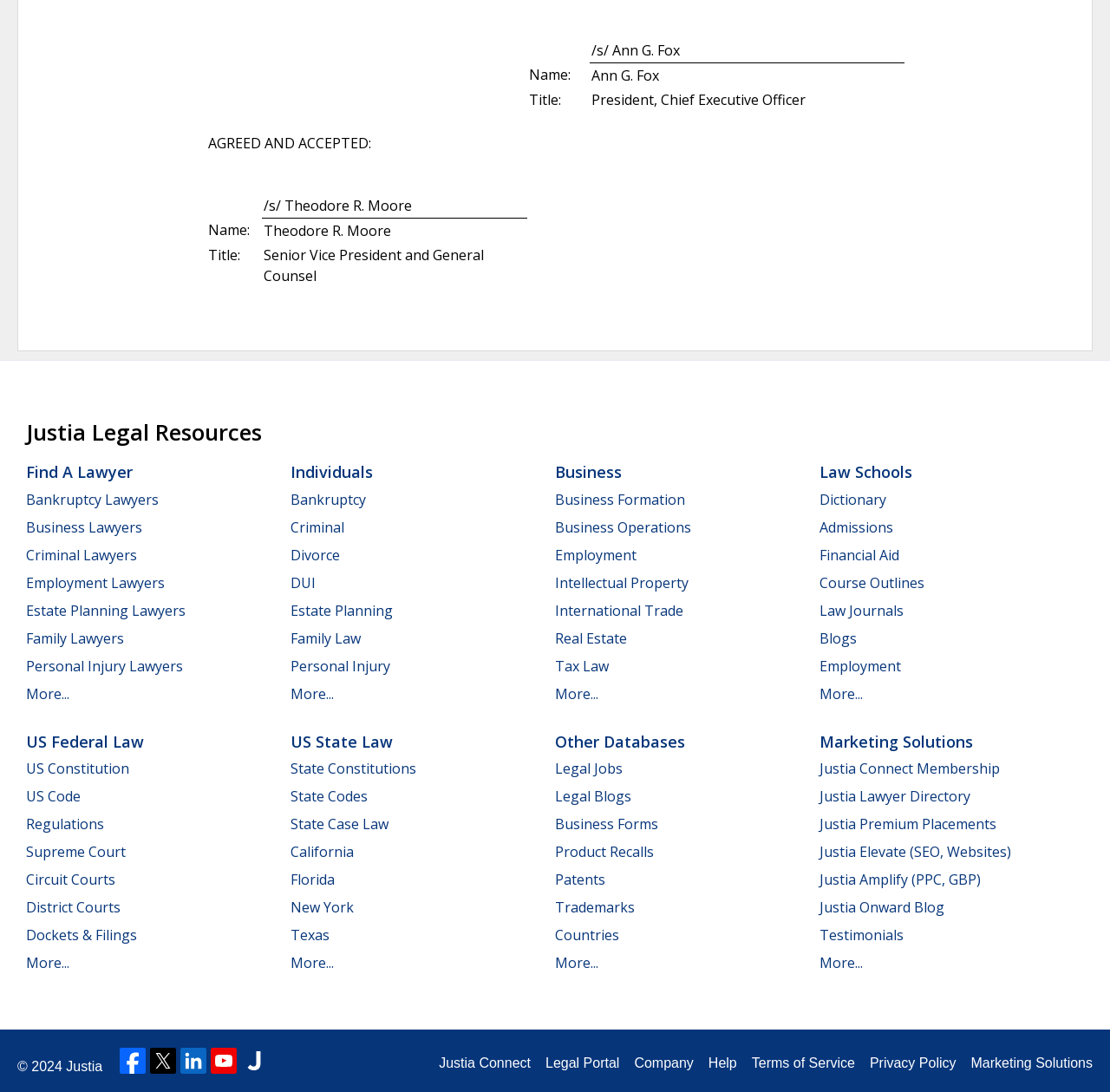Examine the image and give a thorough answer to the following question:
How many columns are there in the table?

I looked at the table structure and found four columns, with the first column being empty, and the other three columns containing names, titles, and other information.